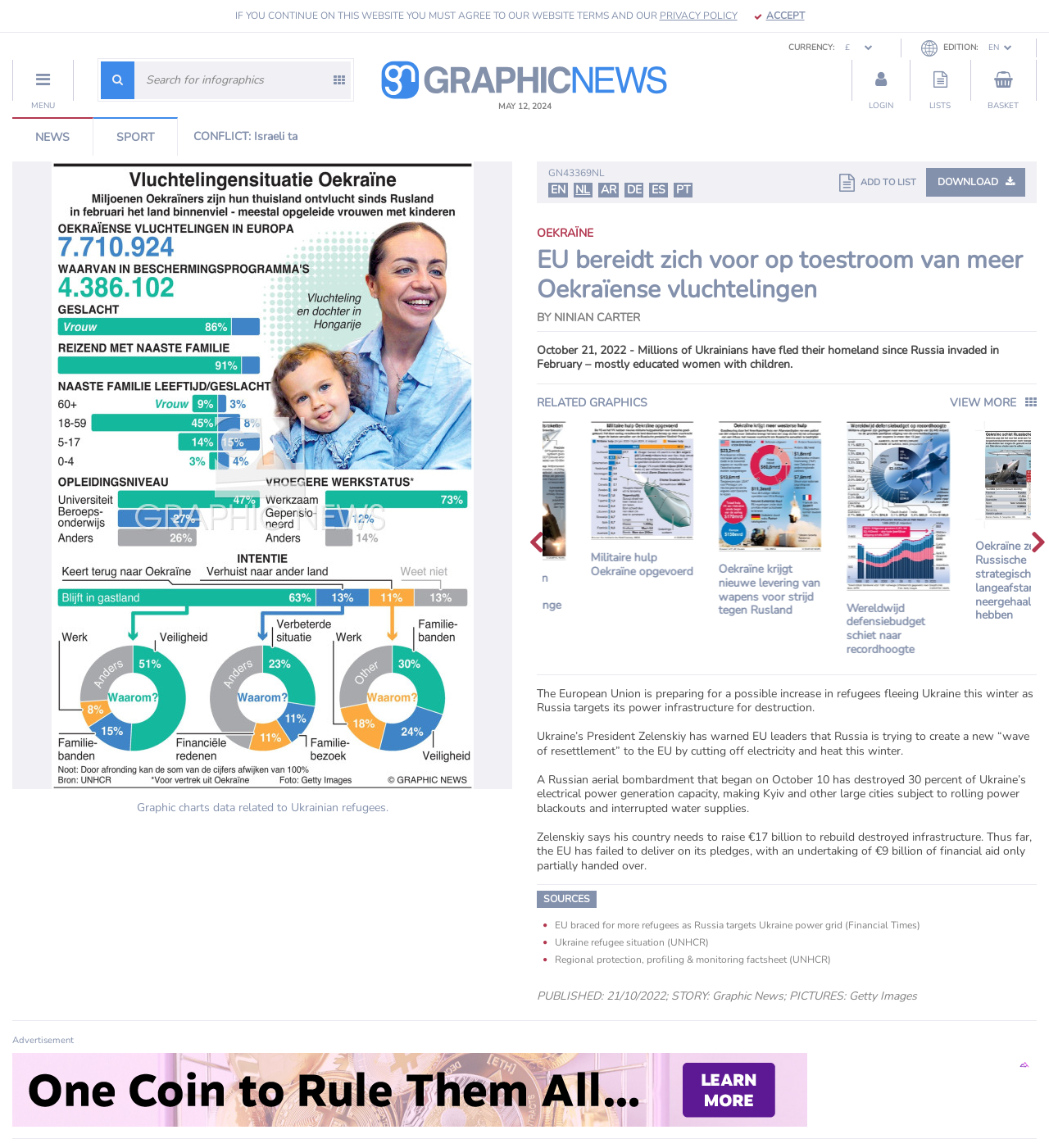Determine the bounding box coordinates of the clickable region to execute the instruction: "Download infographic". The coordinates should be four float numbers between 0 and 1, denoted as [left, top, right, bottom].

[0.883, 0.147, 0.977, 0.171]